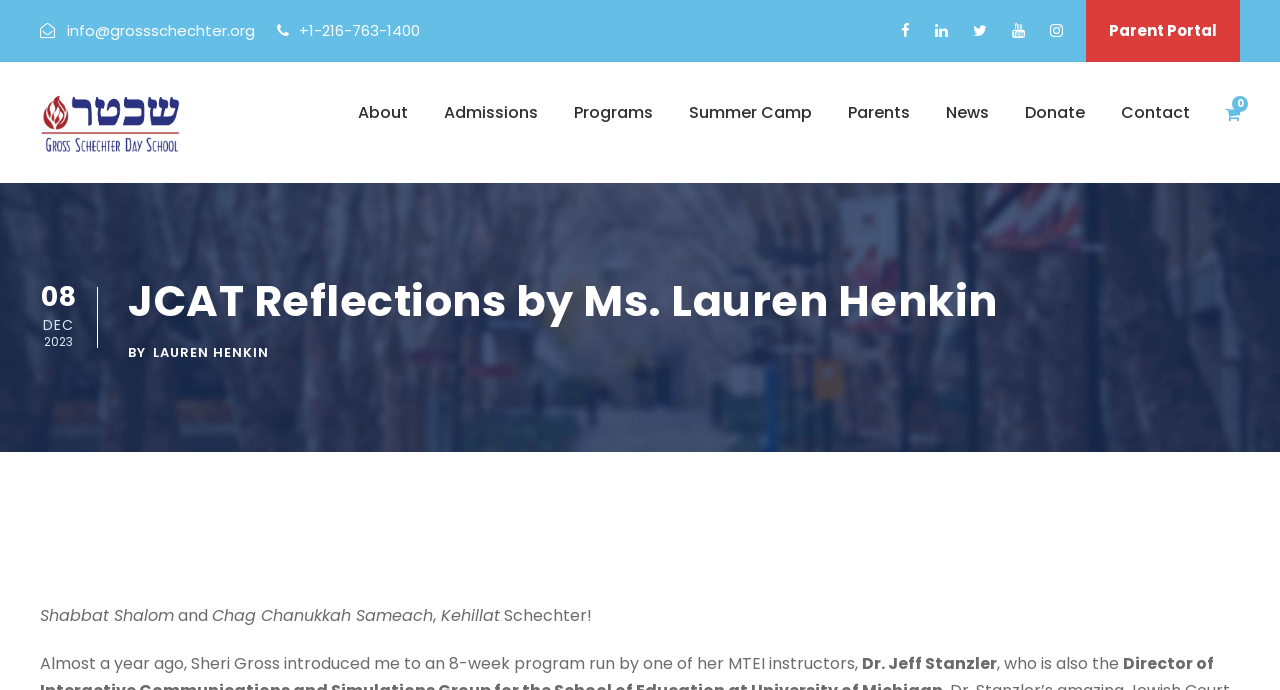Look at the image and answer the question in detail:
What is the email address of Gross Schechter?

I found the email address by looking at the top section of the webpage, where the contact information is usually displayed. The StaticText element with the ID 288 contains the email address 'info@grossschechter.org'.